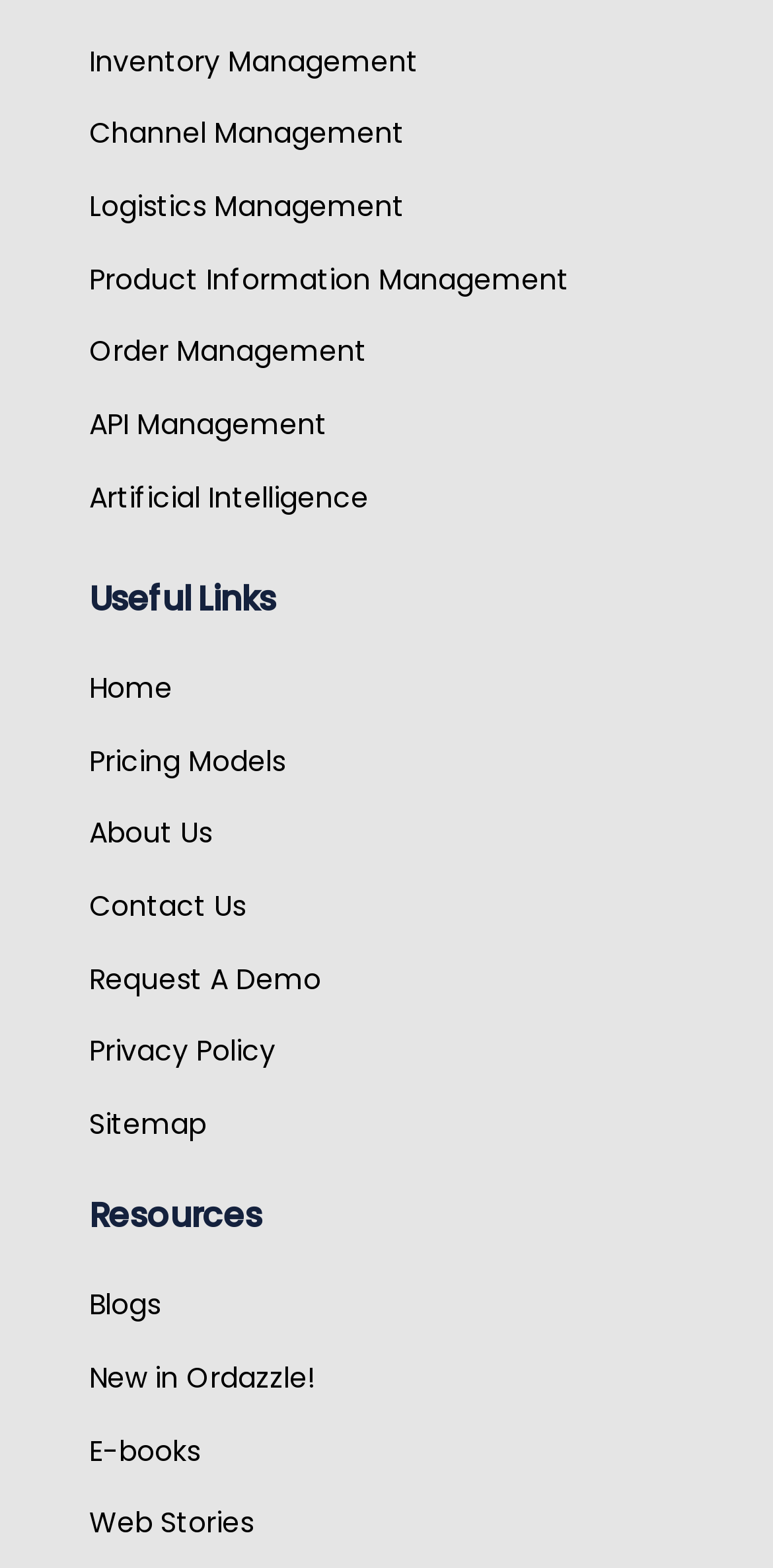Determine the bounding box coordinates for the HTML element described here: "Artificial Intelligence".

[0.115, 0.329, 0.515, 0.355]